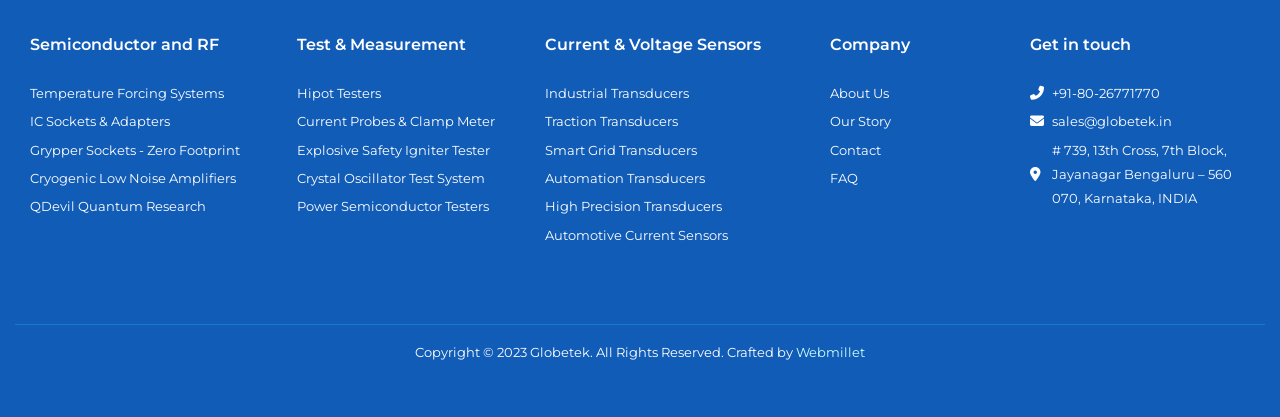Please indicate the bounding box coordinates for the clickable area to complete the following task: "View QDevil Quantum Research". The coordinates should be specified as four float numbers between 0 and 1, i.e., [left, top, right, bottom].

[0.023, 0.466, 0.209, 0.524]